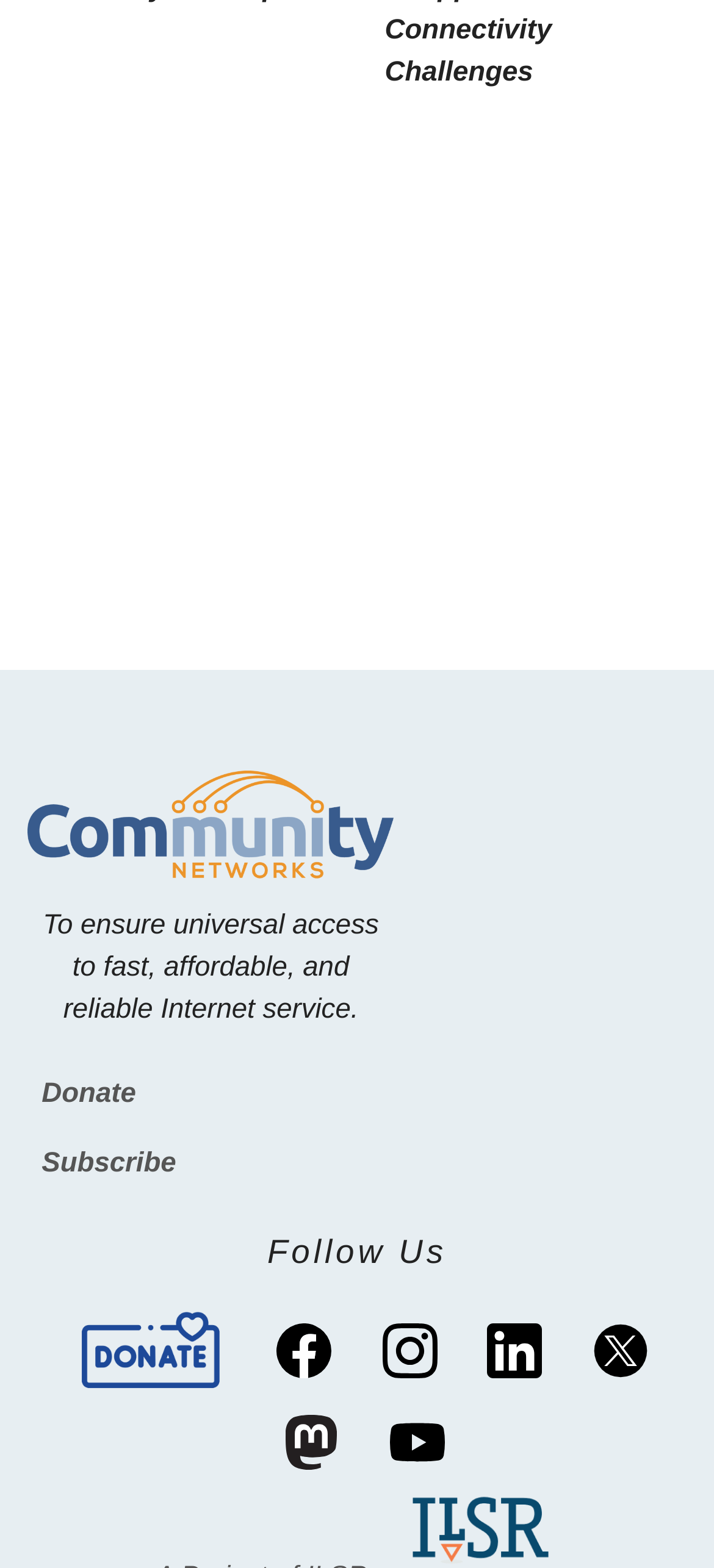Please identify the bounding box coordinates of the clickable region that I should interact with to perform the following instruction: "Donate to the organization". The coordinates should be expressed as four float numbers between 0 and 1, i.e., [left, top, right, bottom].

[0.039, 0.676, 0.961, 0.72]